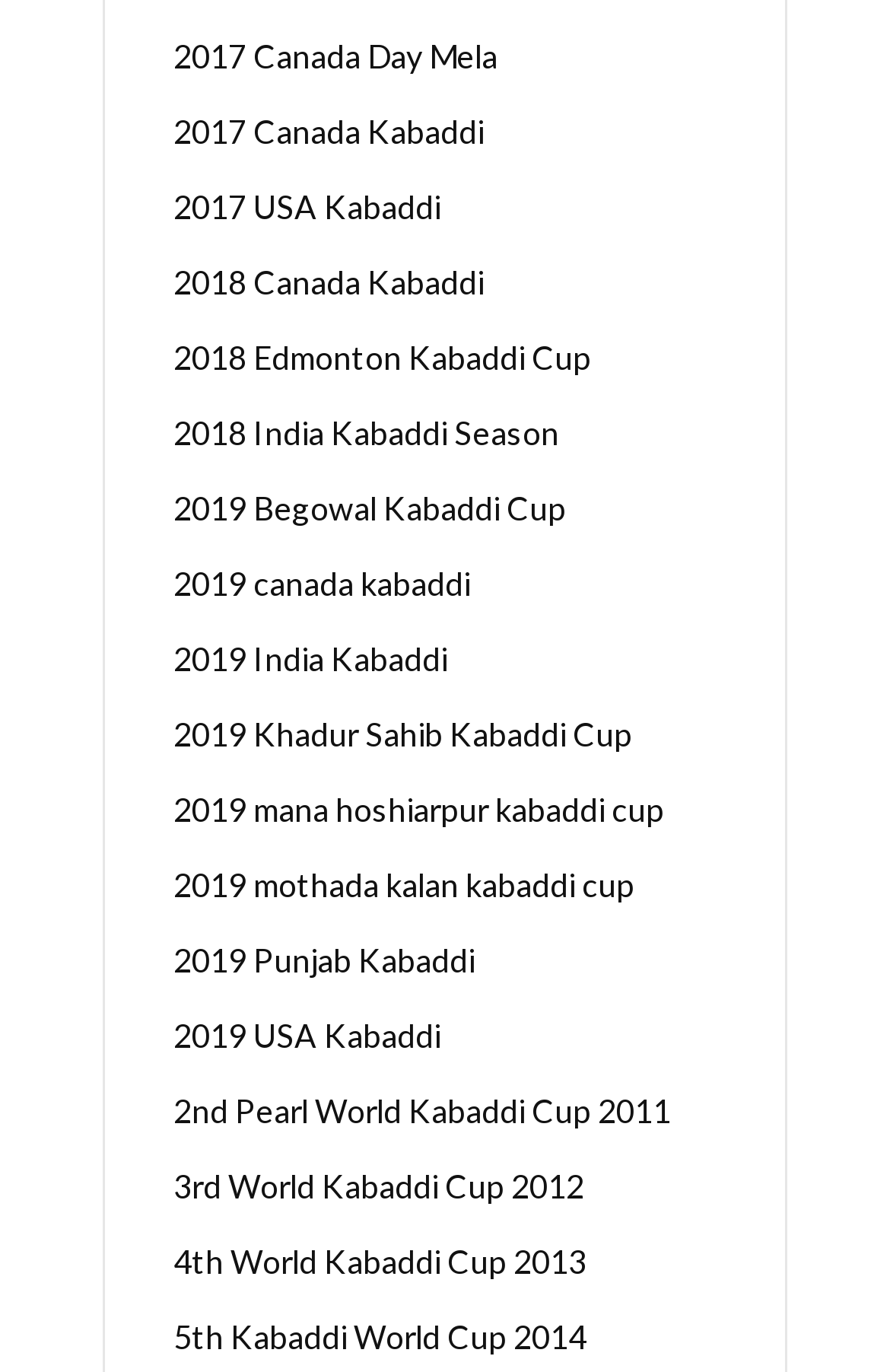Give a one-word or short phrase answer to the question: 
What is the latest kabaddi event listed?

2019